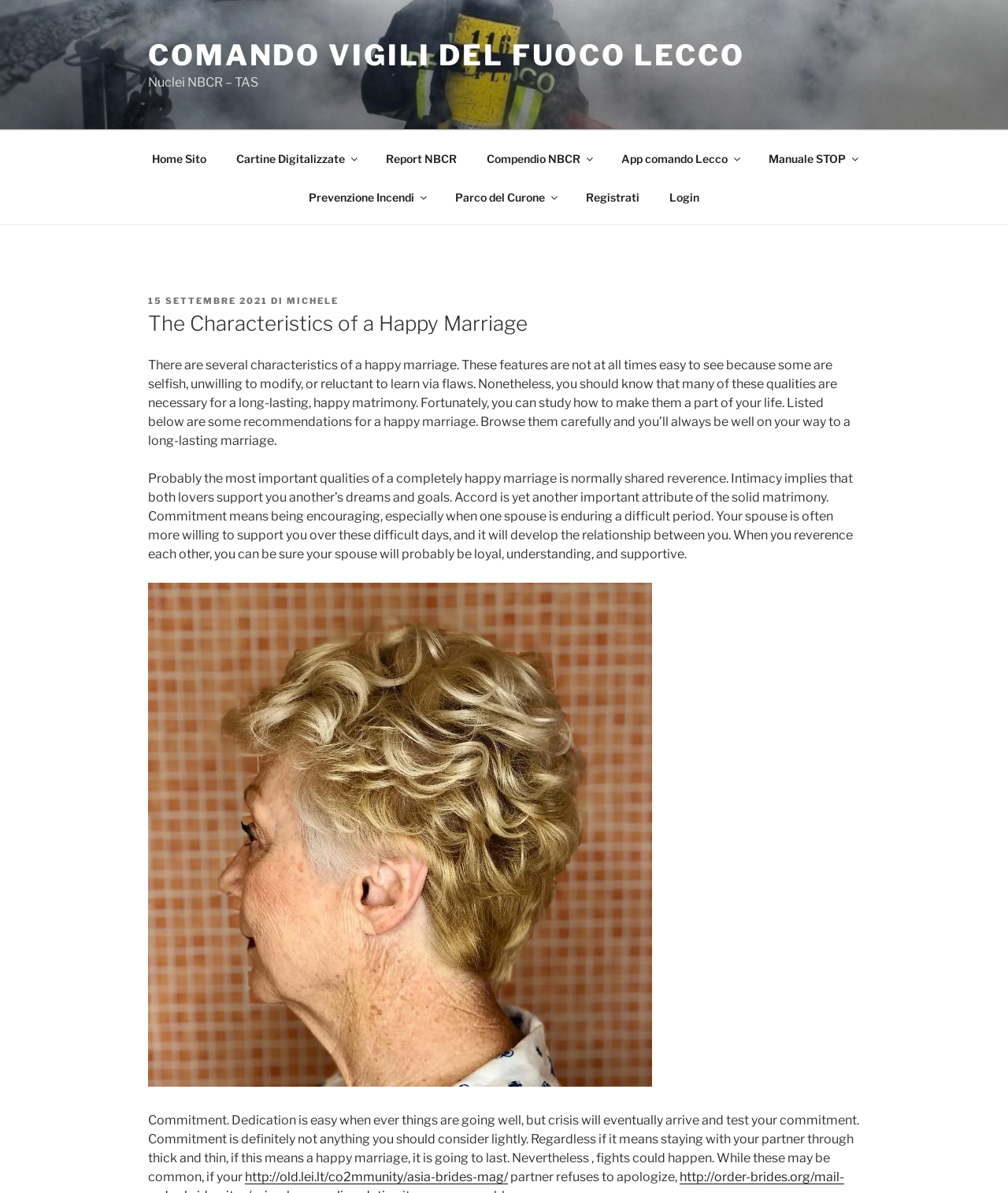What is the importance of intimacy in a marriage?
Based on the image, respond with a single word or phrase.

Support each other's dreams